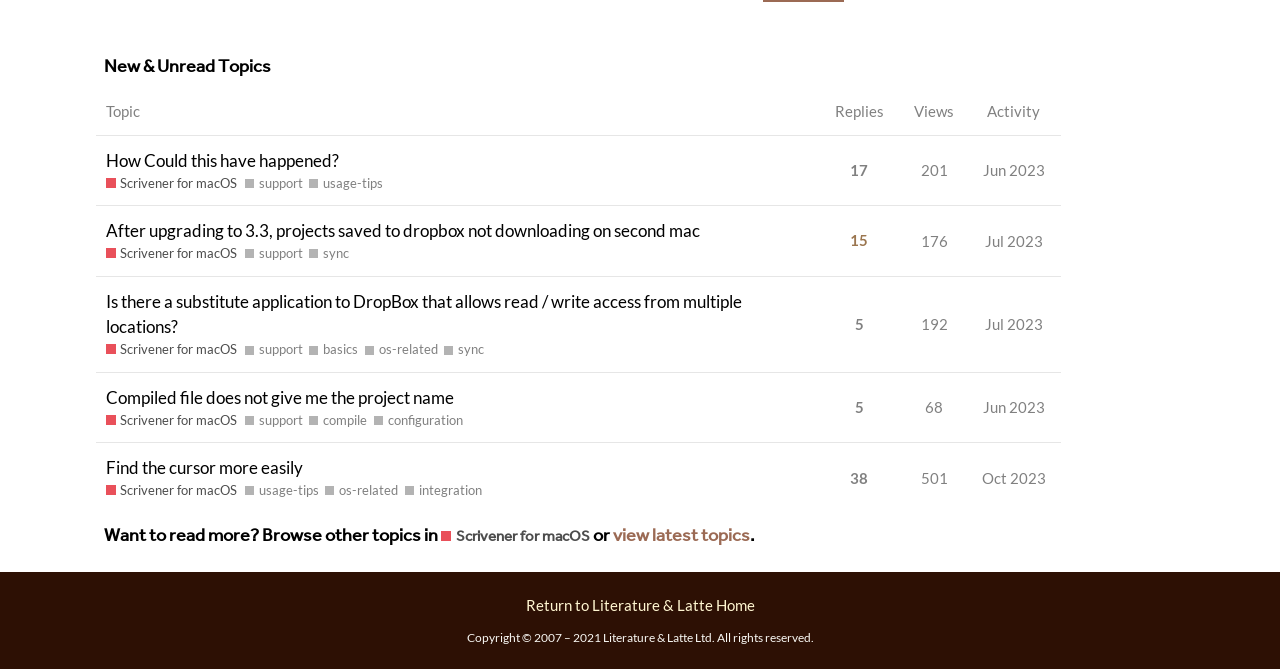Look at the image and answer the question in detail:
What is the title of the webpage section?

The title of the webpage section is 'New & Unread Topics' because the heading element with the text 'New & Unread Topics' is located at the top of the webpage, indicating that it is the title of the section.